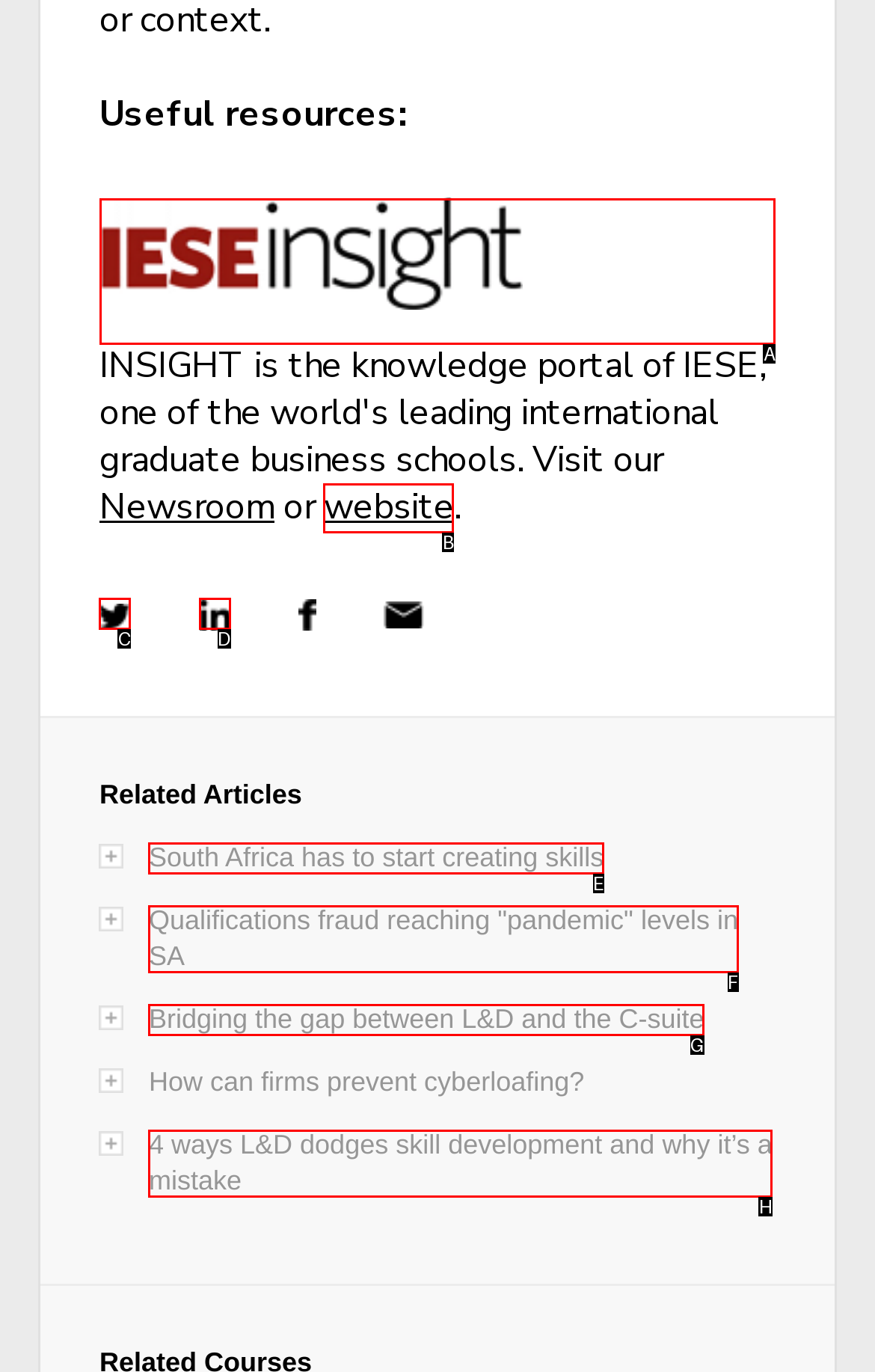Select the HTML element that needs to be clicked to carry out the task: Visit IESE Insight
Provide the letter of the correct option.

A